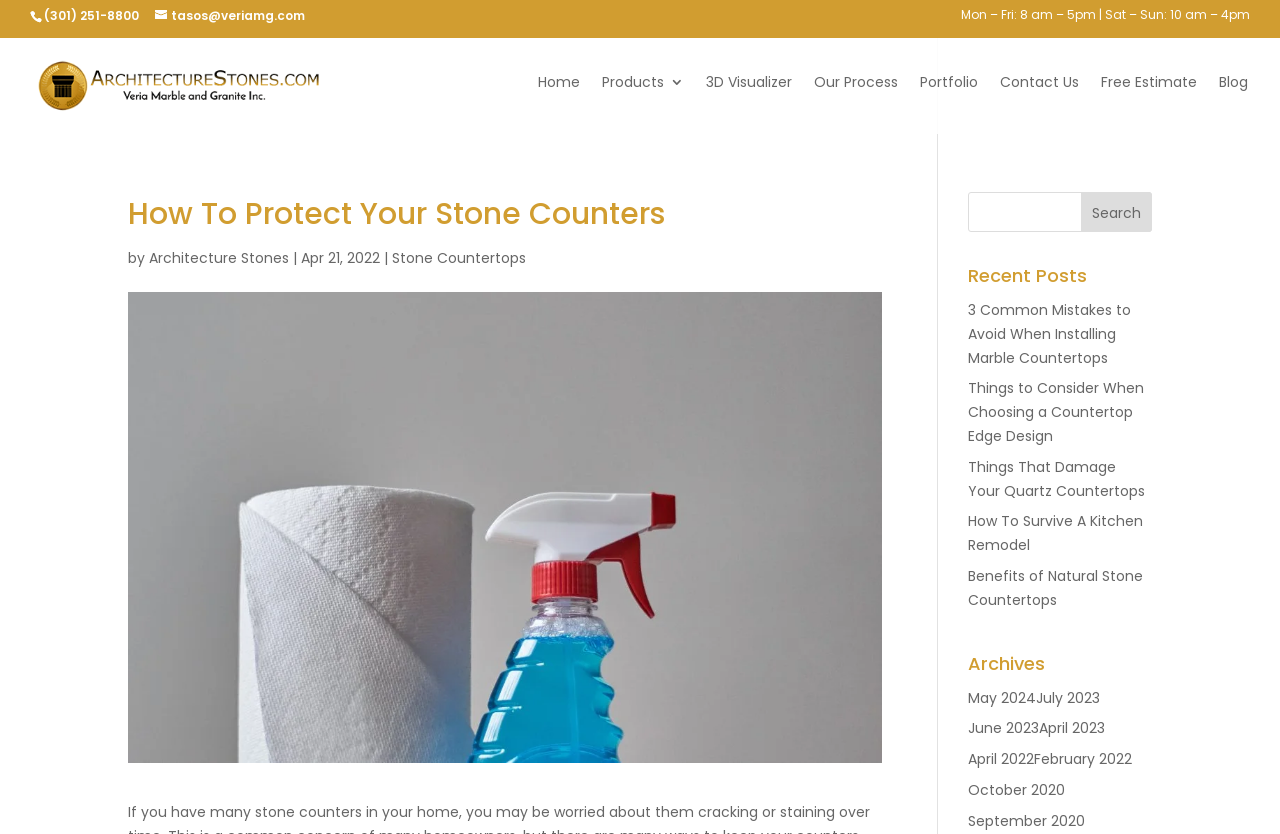What is the topic of the blog post?
Could you answer the question with a detailed and thorough explanation?

I found the topic of the blog post by looking at the heading element with the text 'How To Protect Your Stone Counters' which is located below the image.